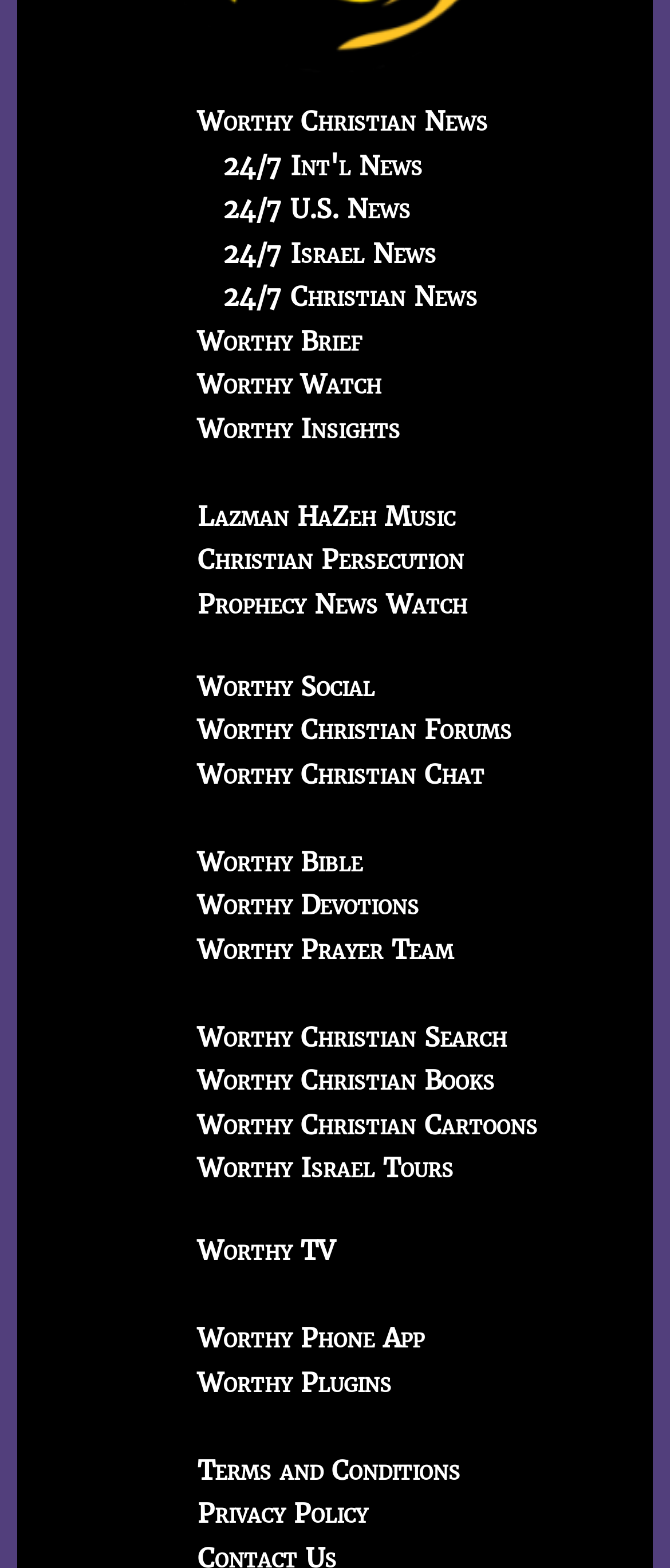Answer this question in one word or a short phrase: What is the last link in the webpage?

Privacy Policy